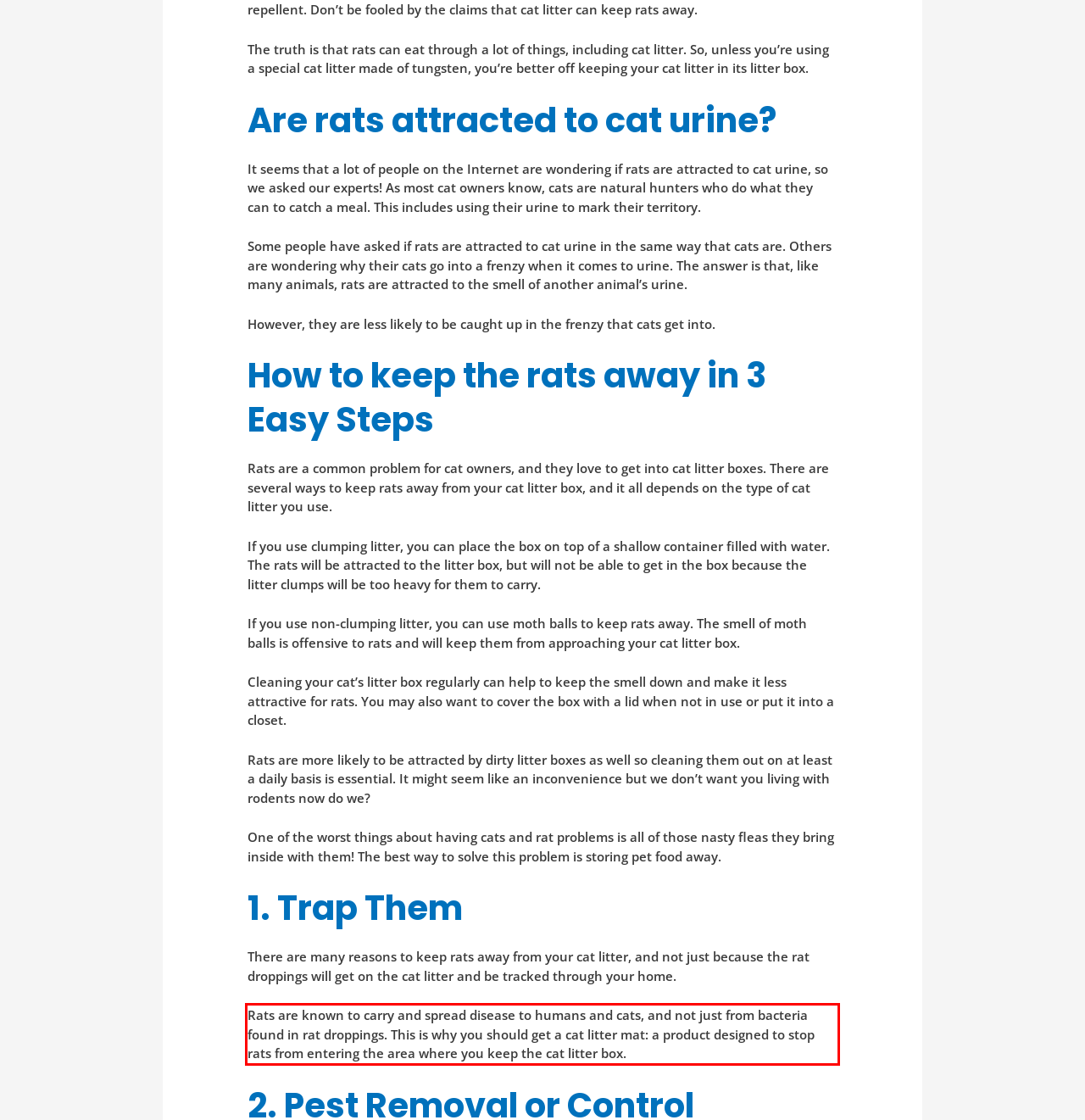Examine the webpage screenshot, find the red bounding box, and extract the text content within this marked area.

Rats are known to carry and spread disease to humans and cats, and not just from bacteria found in rat droppings. This is why you should get a cat litter mat: a product designed to stop rats from entering the area where you keep the cat litter box.